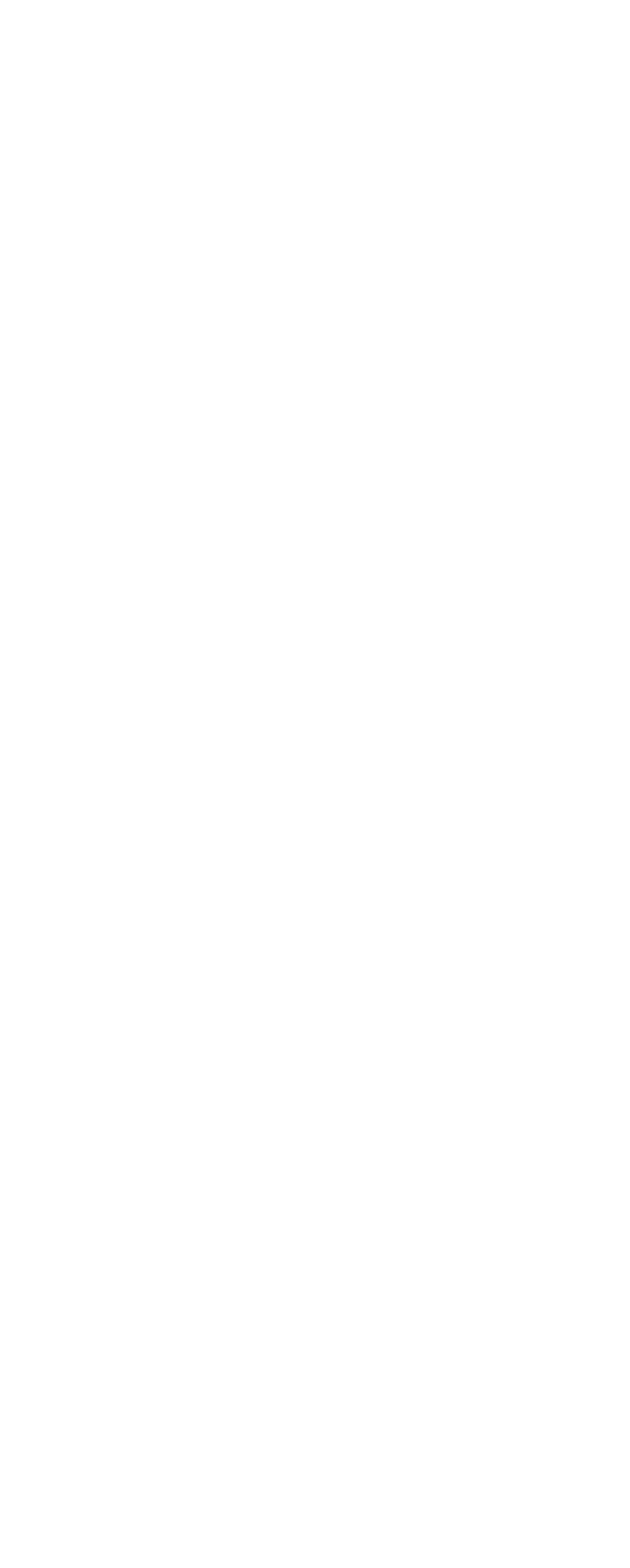Given the description of the UI element: "The Farming Insider", predict the bounding box coordinates in the form of [left, top, right, bottom], with each value being a float between 0 and 1.

[0.433, 0.898, 0.874, 0.923]